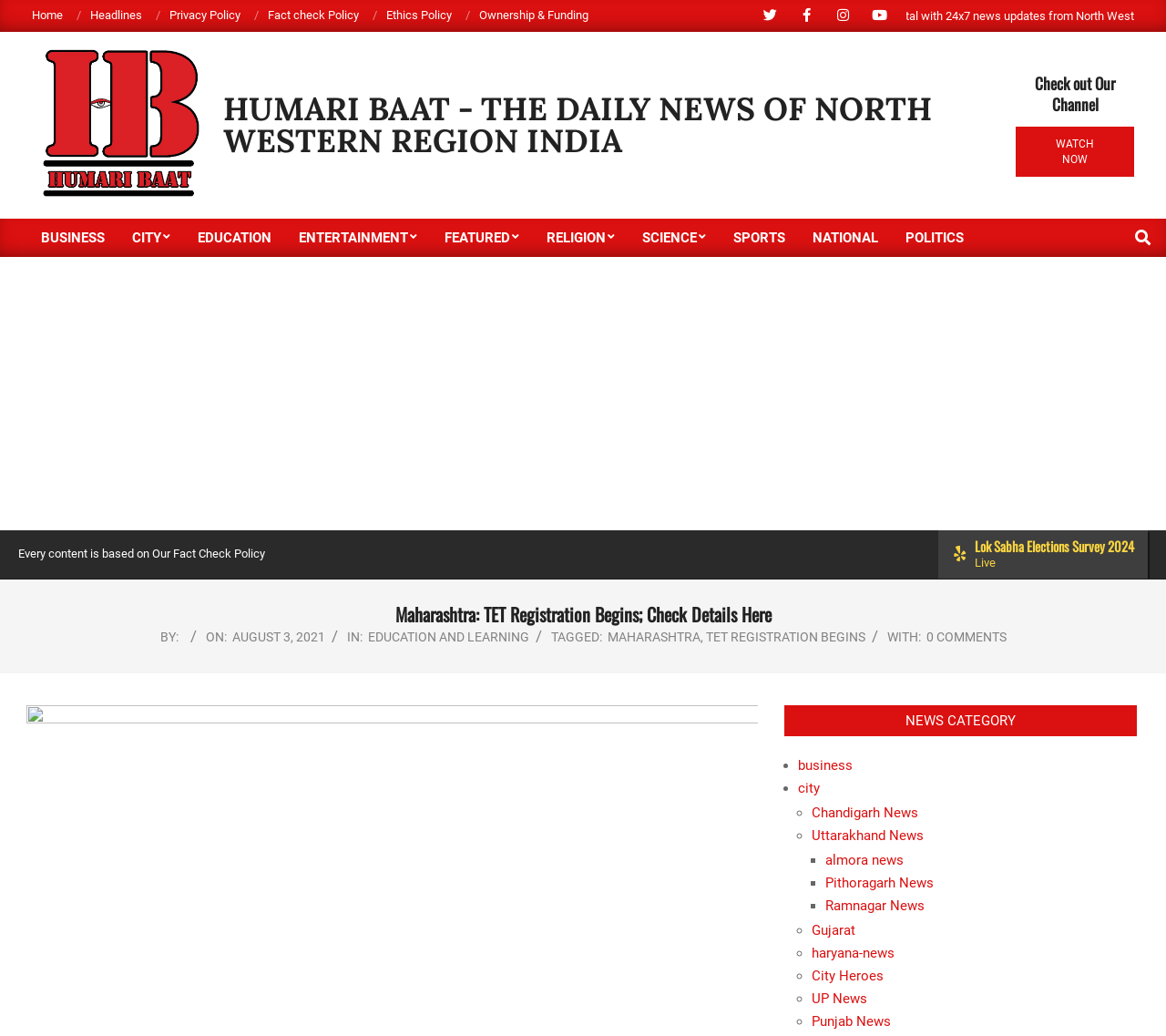What is the topic of the article?
Using the image as a reference, give a one-word or short phrase answer.

Maha TET registration